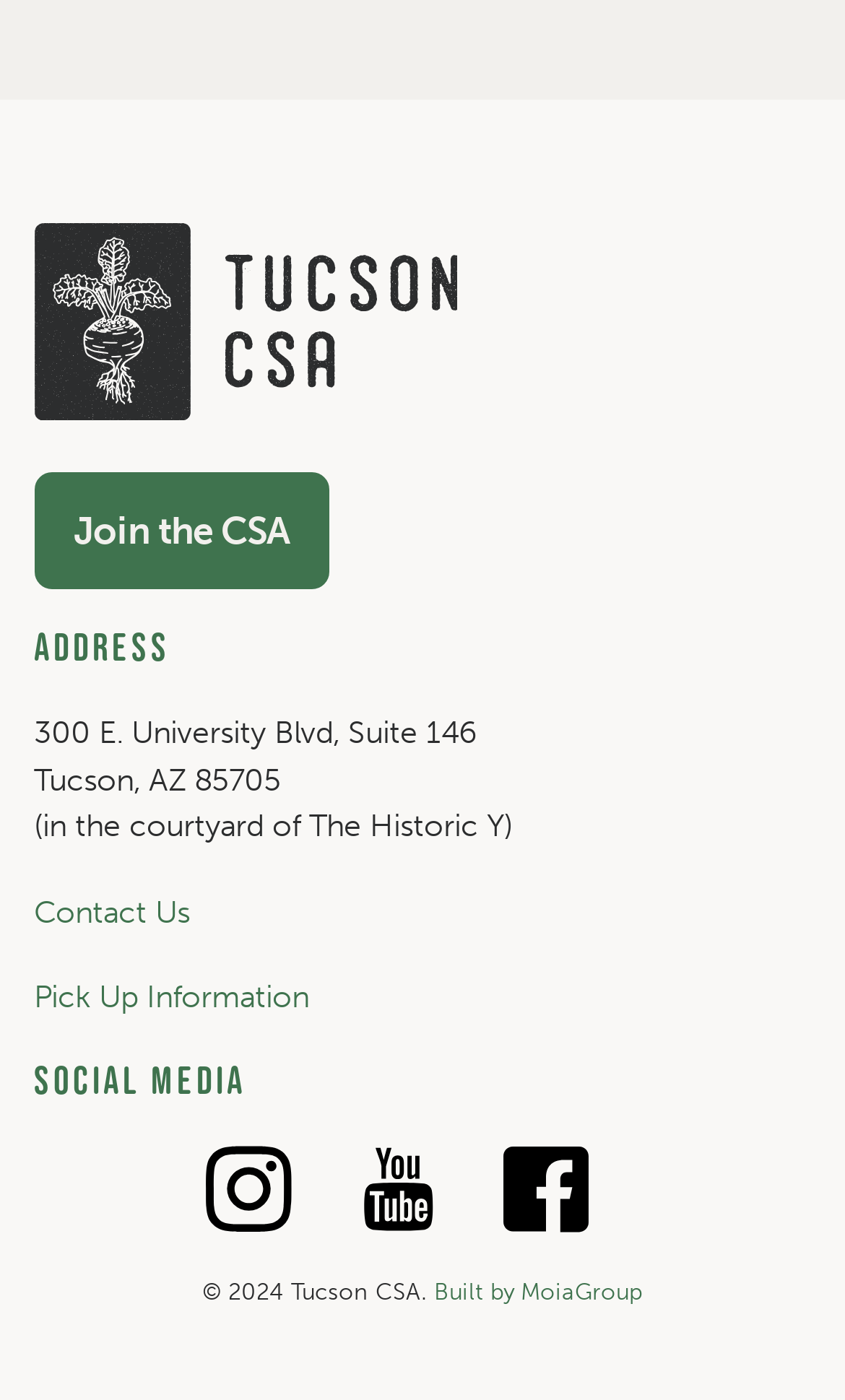Provide a single word or phrase to answer the given question: 
How many social media links are available?

3